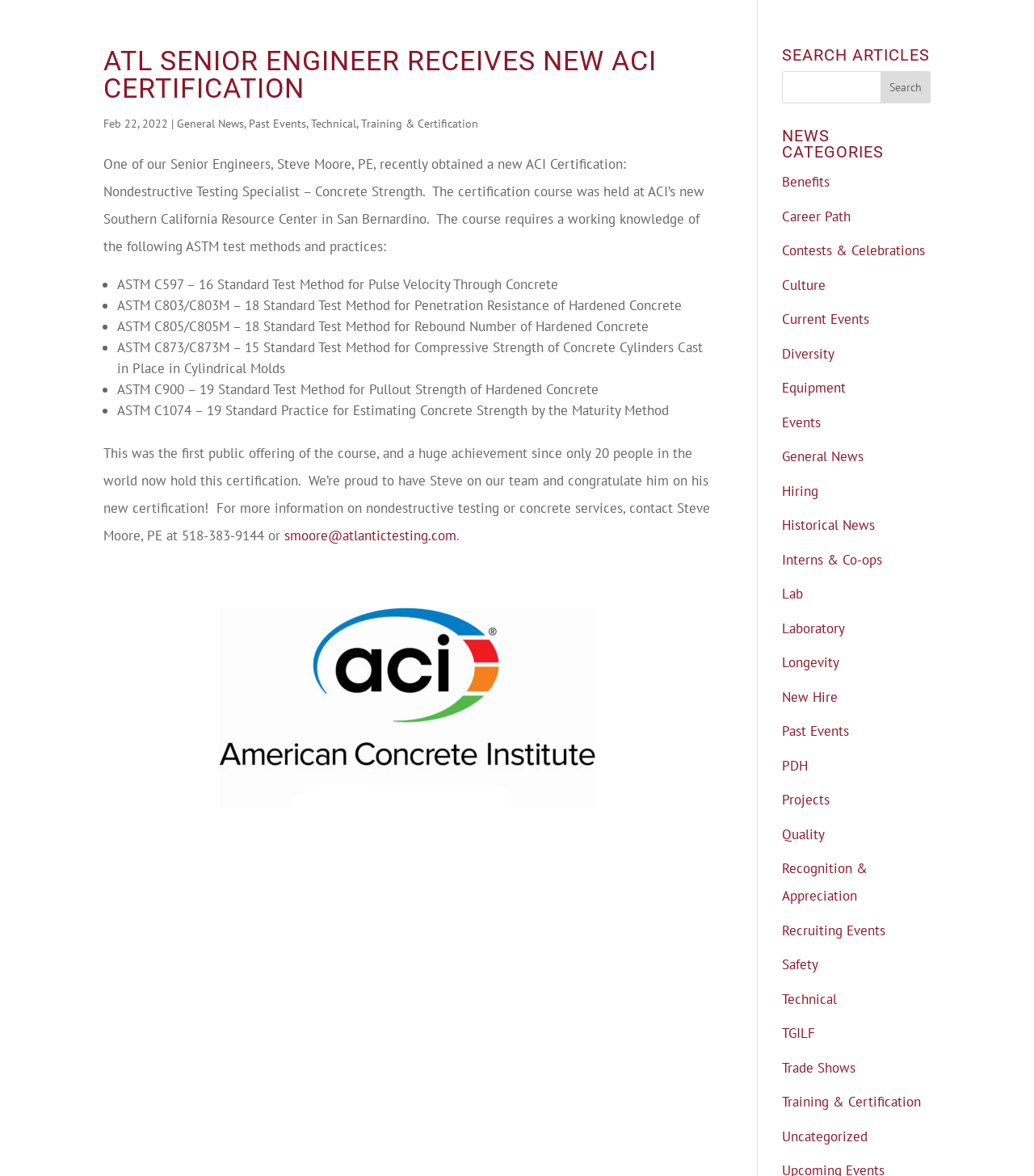Please identify the coordinates of the bounding box for the clickable region that will accomplish this instruction: "Click on About Us".

None